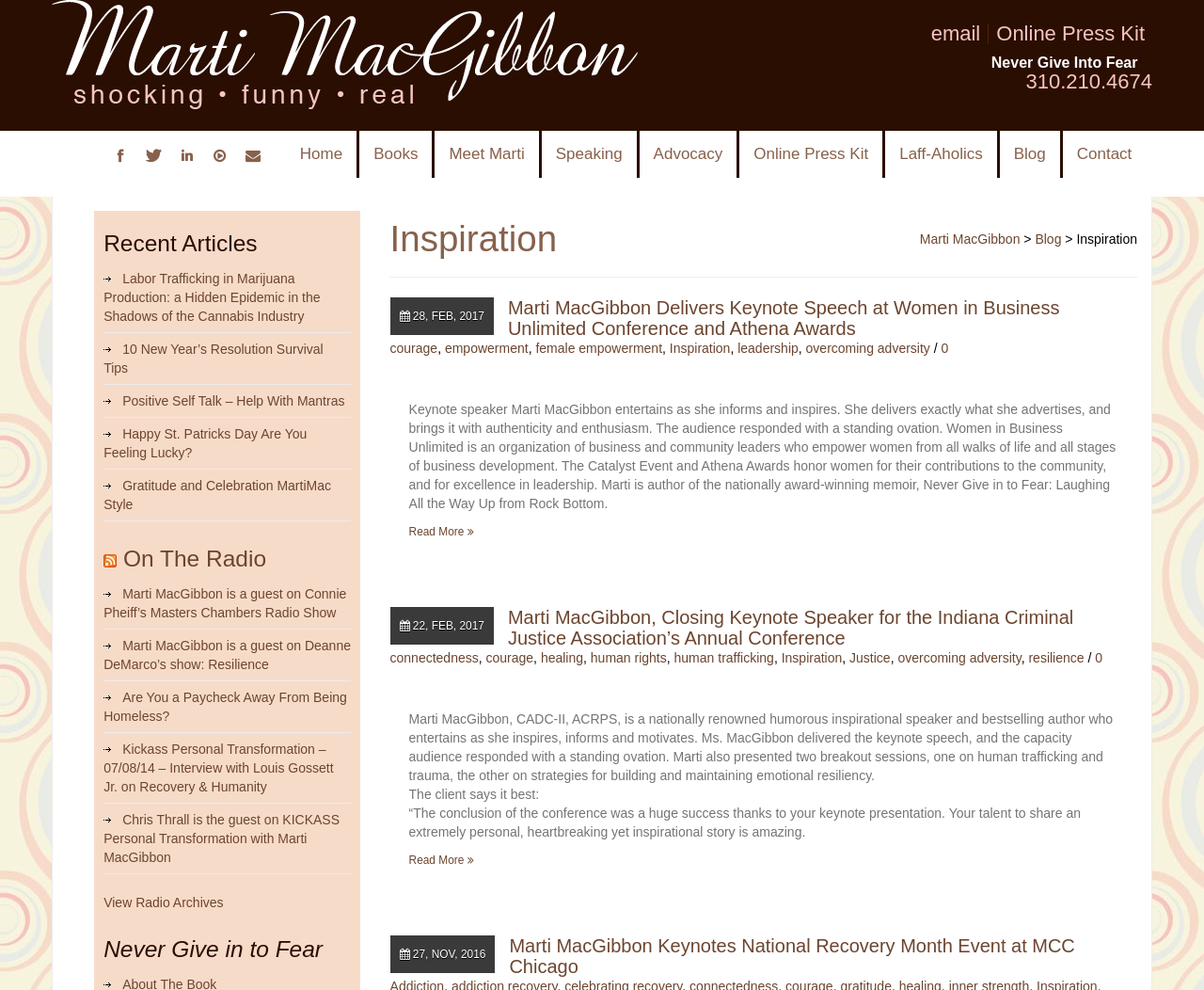Describe the webpage meticulously, covering all significant aspects.

The webpage is about Marti MacGibbon, a humorous inspirational speaker and bestselling author. At the top of the page, there is a logo on the left and a navigation menu on the right, which includes links to "Home", "Books", "Meet Marti", "Speaking", "Advocacy", "Online Press Kit", "Laff-Aholics", "Blog", and "Contact". Below the navigation menu, there is a heading "Inspiration" and a horizontal separator line.

The main content of the page is divided into several sections. The first section has a heading "Inspiration" and features a keynote speech by Marti MacGibbon at the Women in Business Unlimited Conference and Athena Awards. There is a brief description of the event and a "Read More" link.

The second section has a heading with a date "FEB 22, 2017" and features Marti MacGibbon as the closing keynote speaker for the Indiana Criminal Justice Association’s Annual Conference. Again, there is a brief description of the event and a "Read More" link.

The third section has a heading with a date "NOV 27, 2016" and features Marti MacGibbon keynoting a National Recovery Month Event at MCC Chicago. There is a brief description of the event and a "Read More" link.

Below these sections, there are two columns of links. The left column has headings "Recent Articles" and "RSS On The Radio", with links to various articles and radio shows featuring Marti MacGibbon. The right column has a list of tags or keywords related to Marti MacGibbon's work, including "courage", "empowerment", "female empowerment", "Inspiration", "leadership", and "overcoming adversity".

Throughout the page, there are also several social media links and a contact email address.